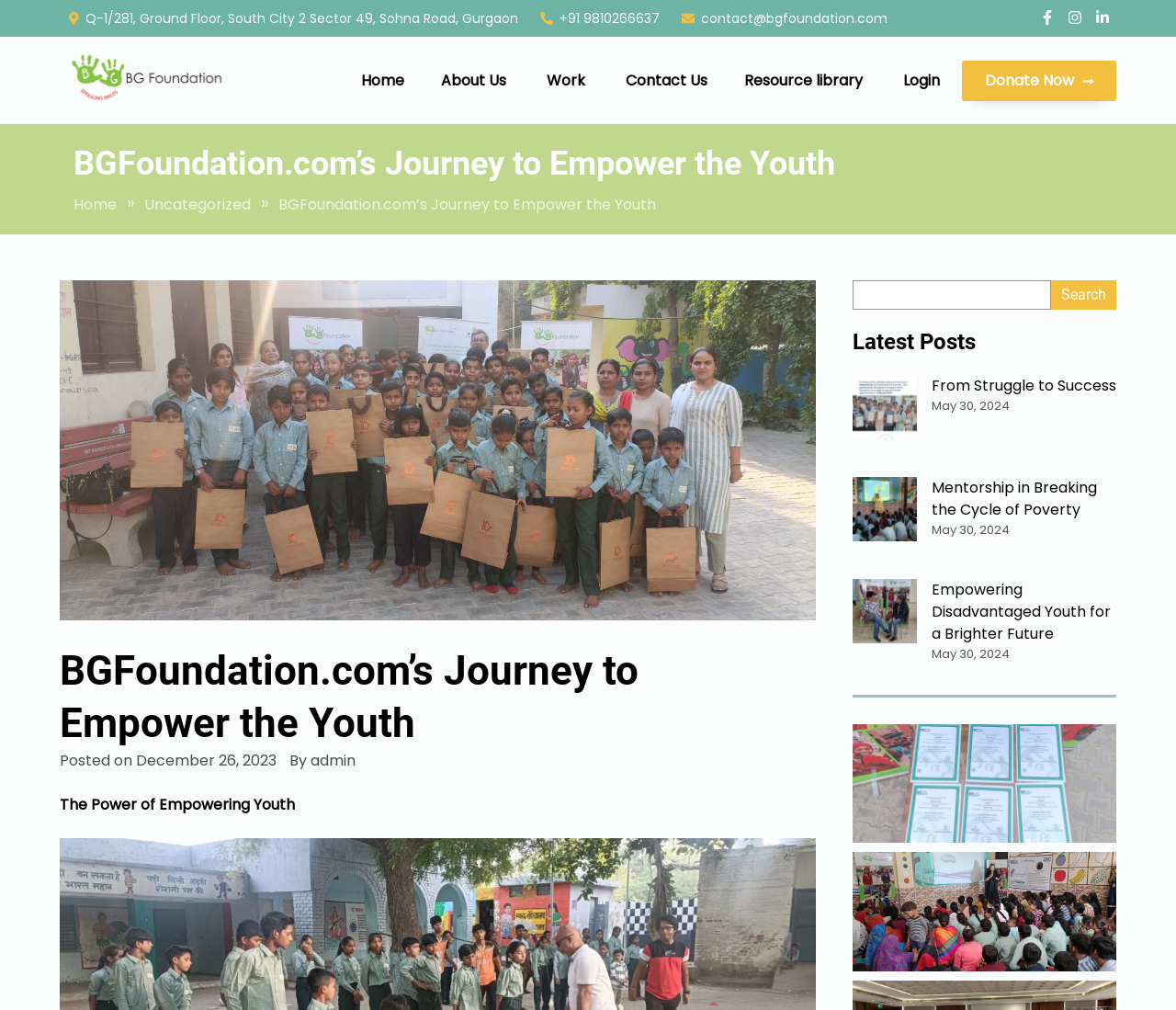What is the organization's name?
Look at the screenshot and give a one-word or phrase answer.

BG Foundation